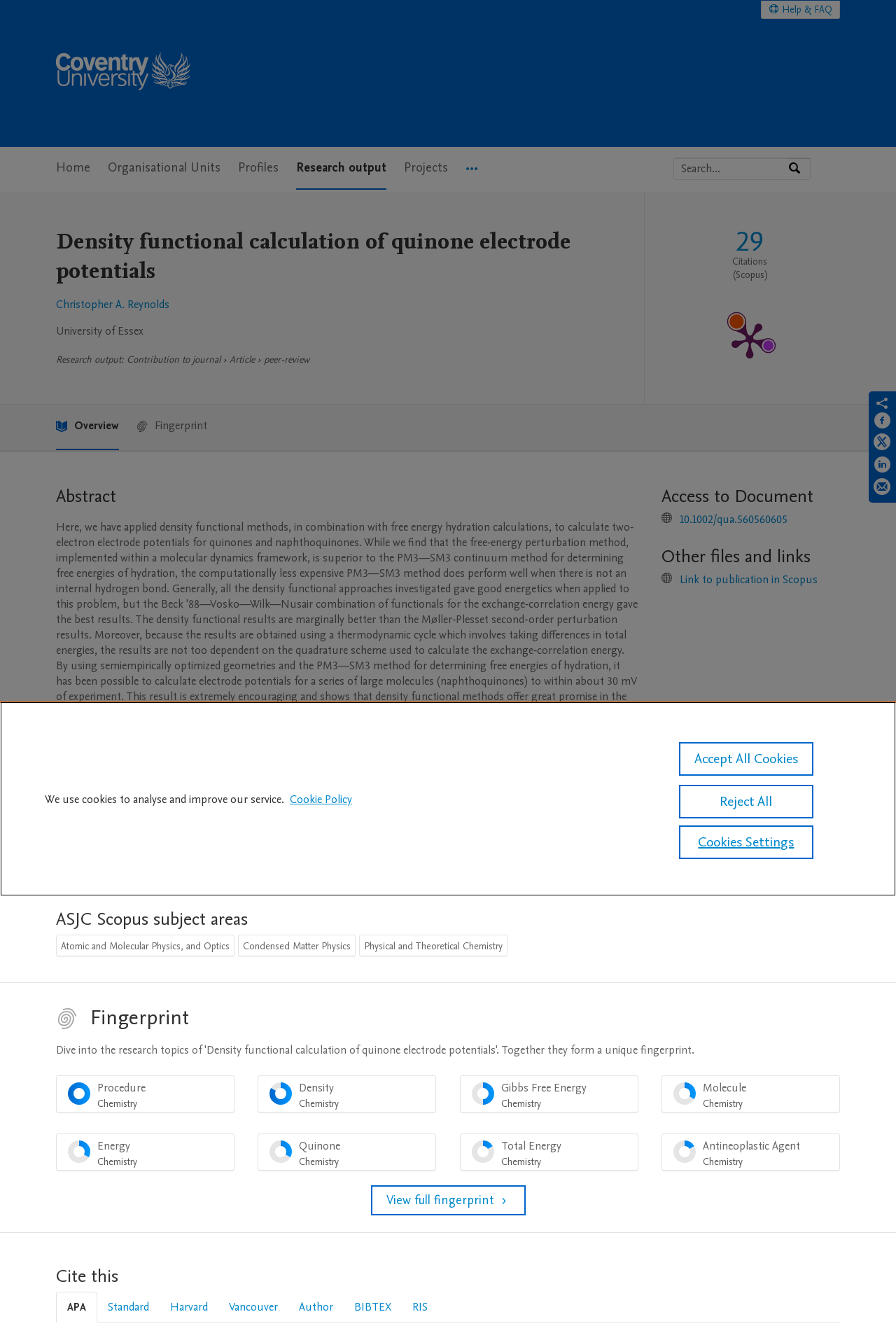Identify the bounding box coordinates of the element to click to follow this instruction: 'Read the abstract'. Ensure the coordinates are four float values between 0 and 1, provided as [left, top, right, bottom].

[0.062, 0.361, 0.712, 0.379]